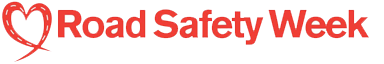Offer a thorough description of the image.

The image features the logo for "Road Safety Week," an initiative organized by Brake aimed at raising awareness about road safety measures. The design prominently displays the text "Road Safety Week" in a bold, red font, accompanied by a heart motif, symbolizing care and concern for safety on the roads. This logo represents the commitment of various organizations and community groups to promote safe behaviors among drivers, pedestrians, and cyclists during the campaign. The campaign encourages participation from schools, businesses, and the public to collectively enhance safety awareness and reduce road incidents.